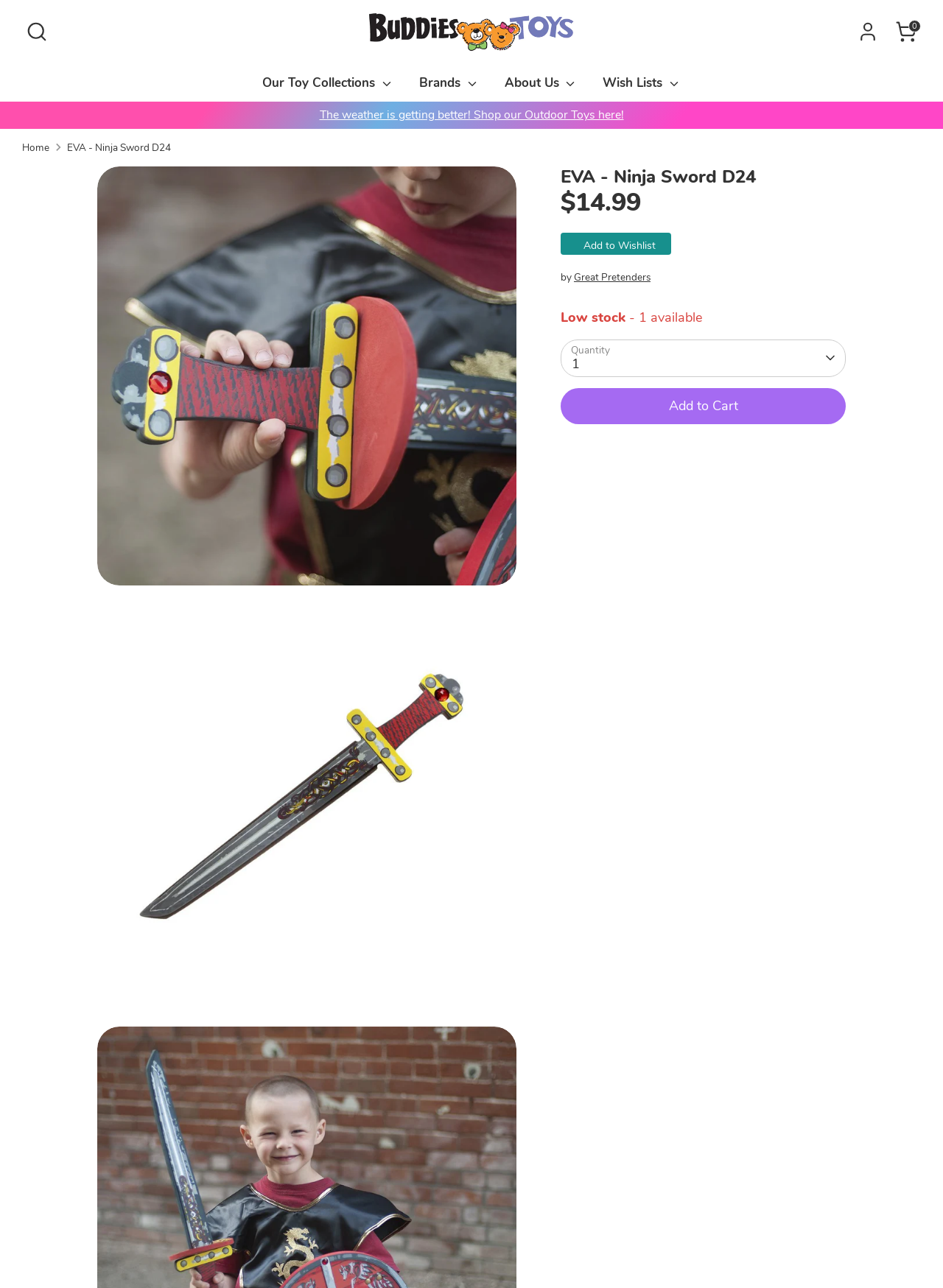Please provide the bounding box coordinates for the element that needs to be clicked to perform the following instruction: "View product details". The coordinates should be given as four float numbers between 0 and 1, i.e., [left, top, right, bottom].

[0.595, 0.129, 0.897, 0.146]